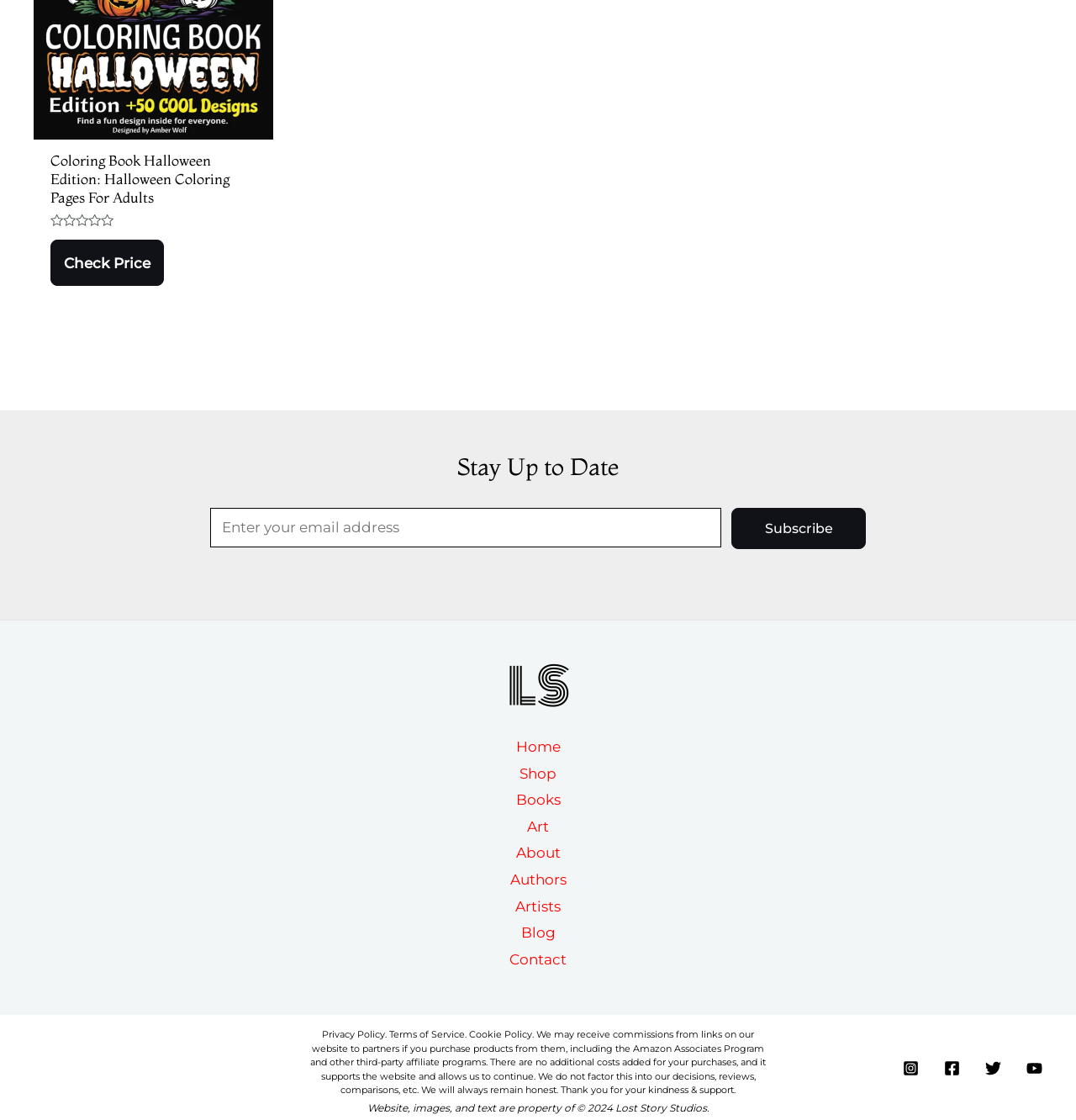Determine the bounding box coordinates of the area to click in order to meet this instruction: "Read the privacy policy".

[0.299, 0.918, 0.359, 0.929]